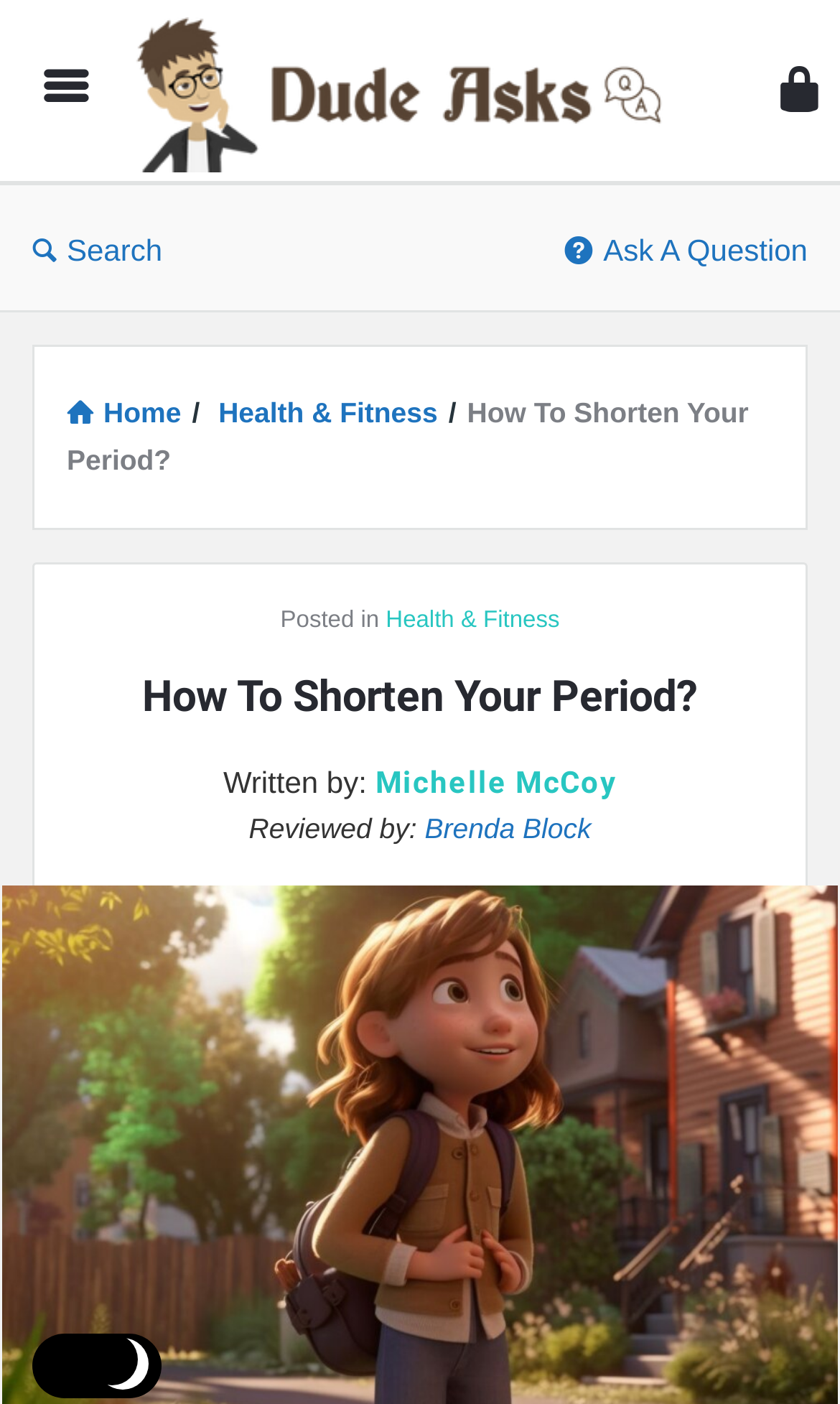Give an extensive and precise description of the webpage.

The webpage is about shortening menstrual periods naturally and safely. At the top left corner, there is a logo of "Dude Asks" with a link to the website's homepage. Next to the logo, there is a search icon and a link to ask a question. On the top right corner, there is a lock icon and a search bar.

Below the top navigation bar, there is a breadcrumb navigation menu with links to the home page, the "Health & Fitness" category, and the current article "How To Shorten Your Period?". The title of the article "How To Shorten Your Period?" is displayed prominently in a larger font size.

Under the title, there is a section with the article's metadata, including the category "Health & Fitness", the author "Michelle McCoy", and the reviewer "Brenda Block". The main content of the article is not explicitly described in the accessibility tree, but it is likely to be a detailed guide on how to shorten menstrual periods naturally and safely, as suggested by the meta description.

At the bottom of the page, there is a checkbox, likely used for newsletter subscription or other purposes. There is also a link to the article "How To Shorten Your Period?" again, possibly a call-to-action or a related article link.